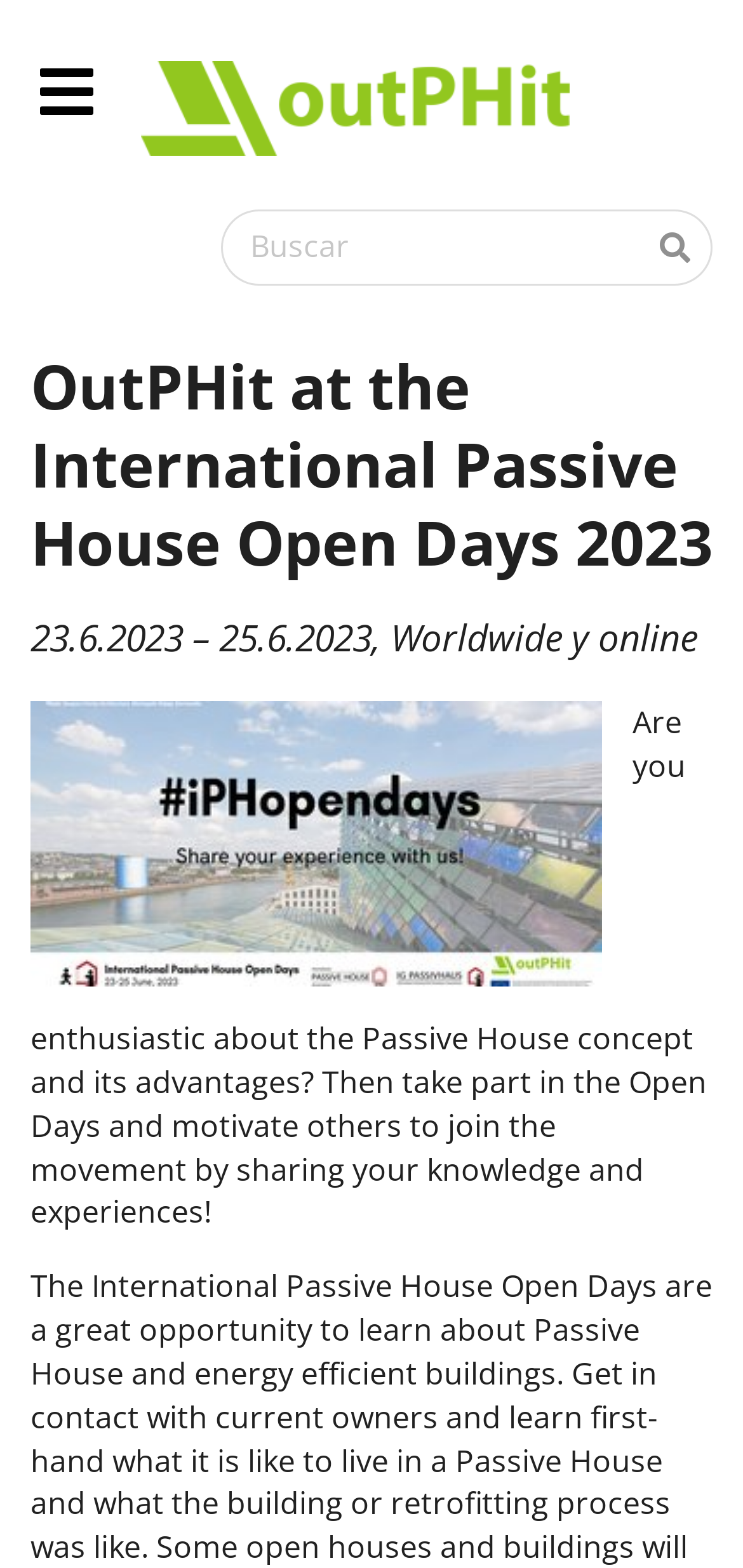Please find the bounding box coordinates (top-left x, top-left y, bottom-right x, bottom-right y) in the screenshot for the UI element described as follows: English

[0.041, 0.041, 0.256, 0.092]